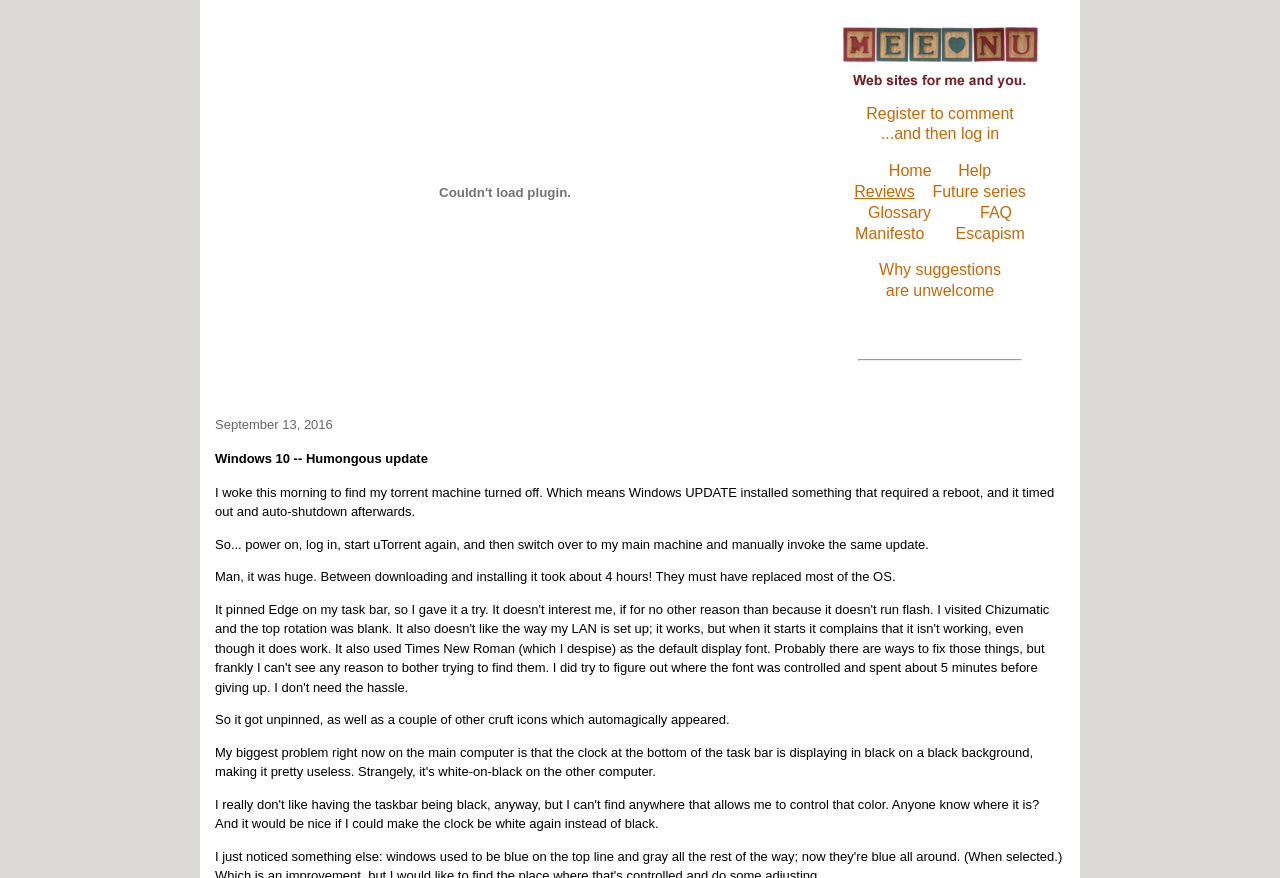Predict the bounding box for the UI component with the following description: "Register to comment".

[0.677, 0.119, 0.792, 0.138]